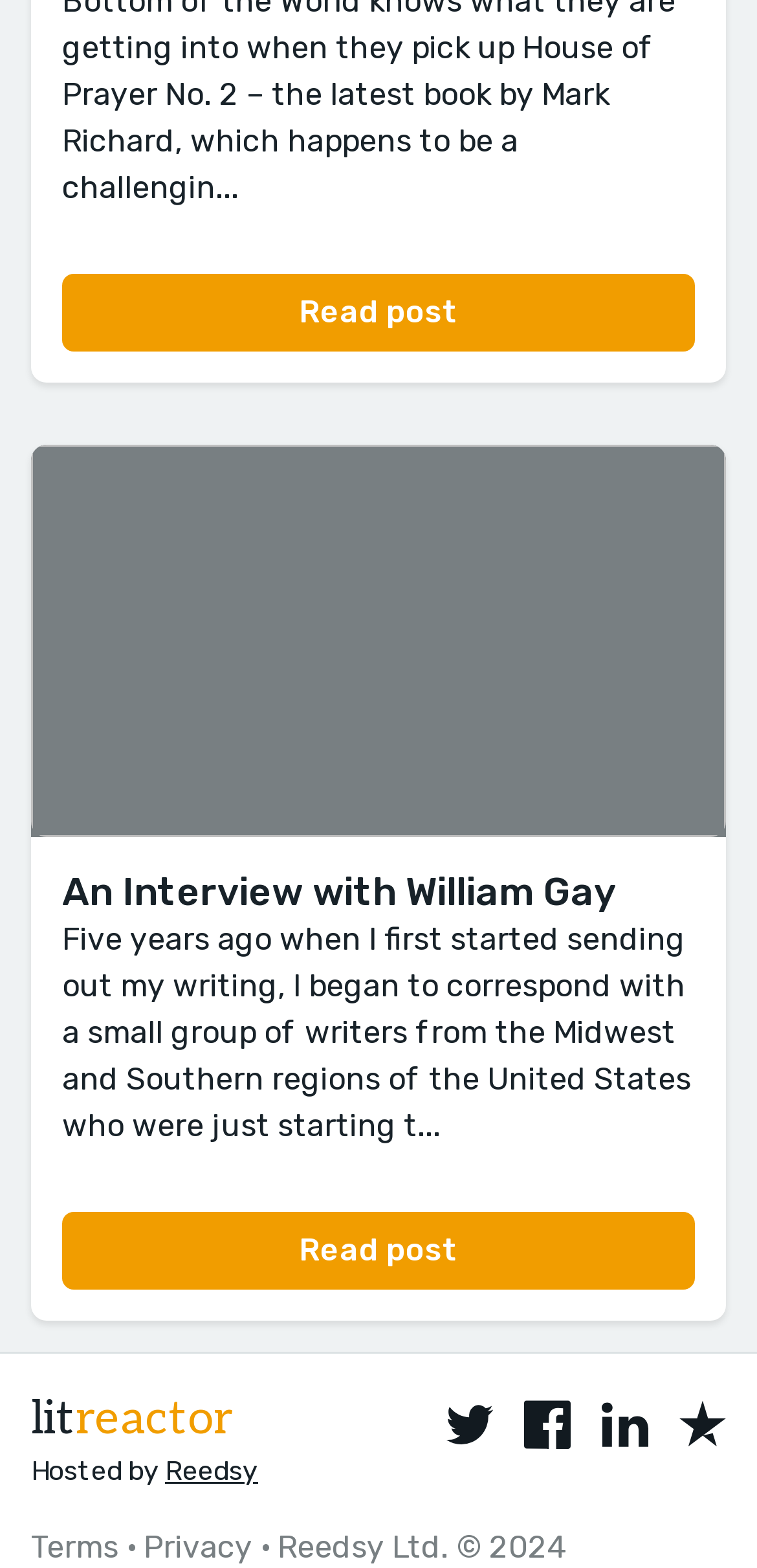How many links are present in the footer section?
Please provide a full and detailed response to the question.

The answer can be found by counting the number of link elements that are children of the root element and have a y1 coordinate greater than 0.9, which are Terms, Privacy, and the copyright link.